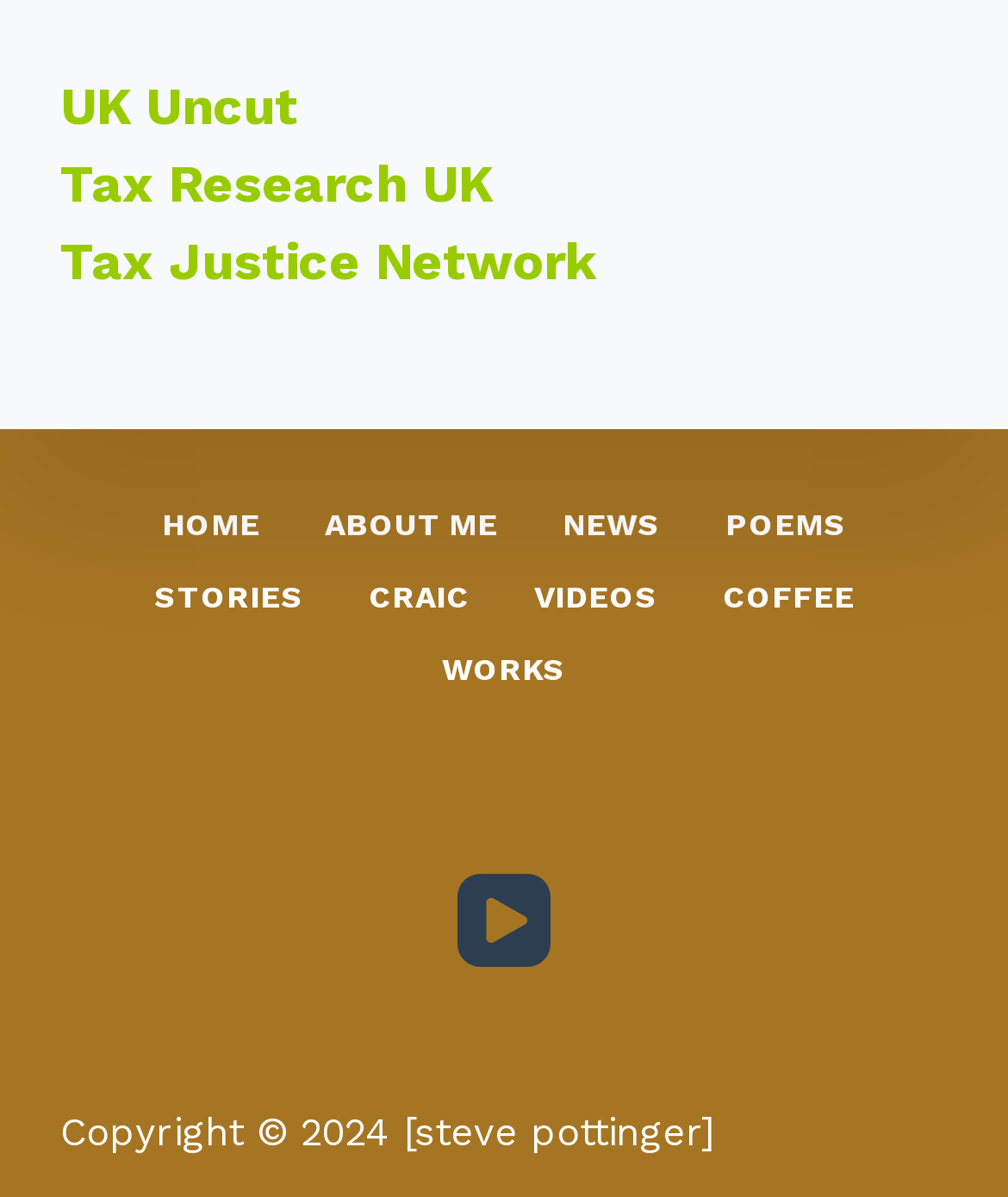Respond with a single word or phrase to the following question: What is the name of the author of the webpage?

Steve Pottinger